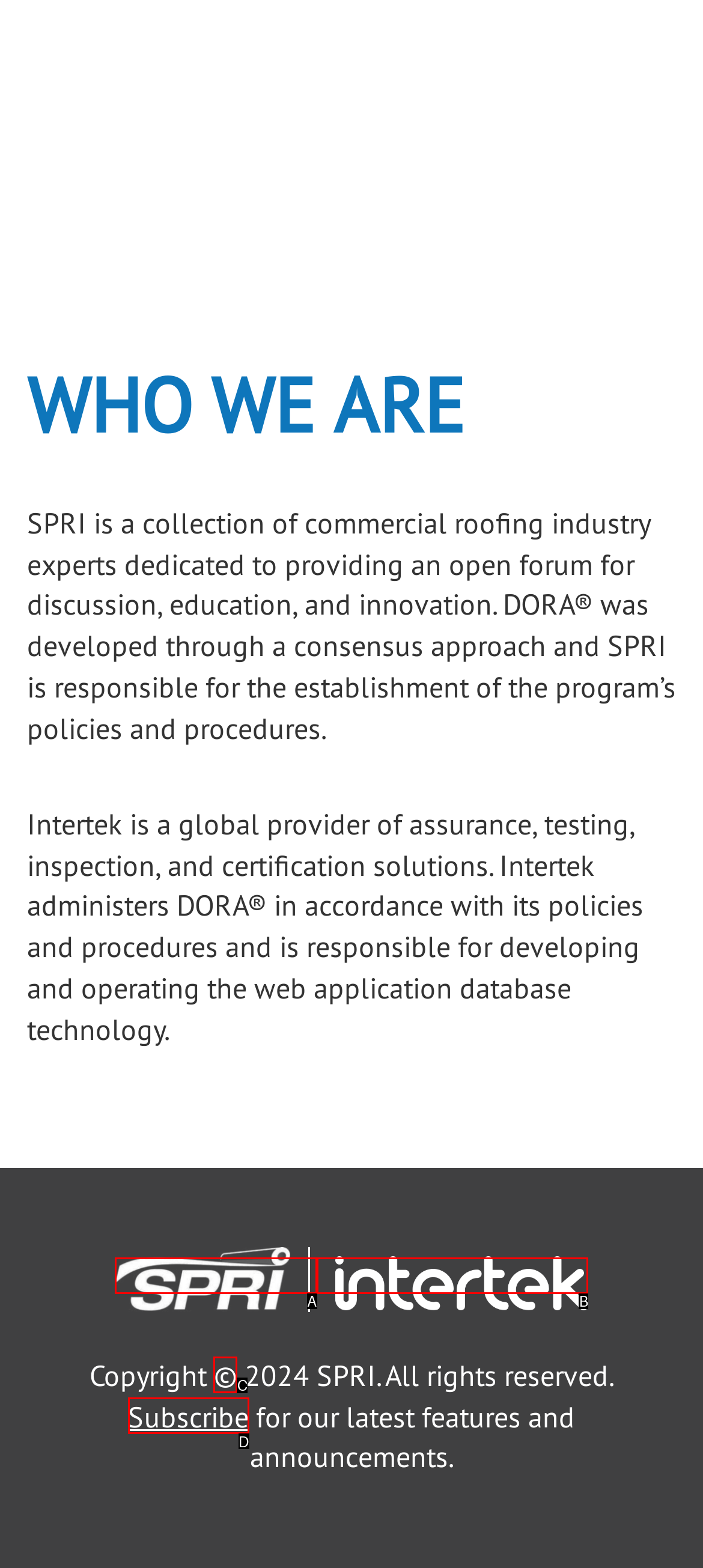From the provided options, pick the HTML element that matches the description: Workouts. Respond with the letter corresponding to your choice.

None